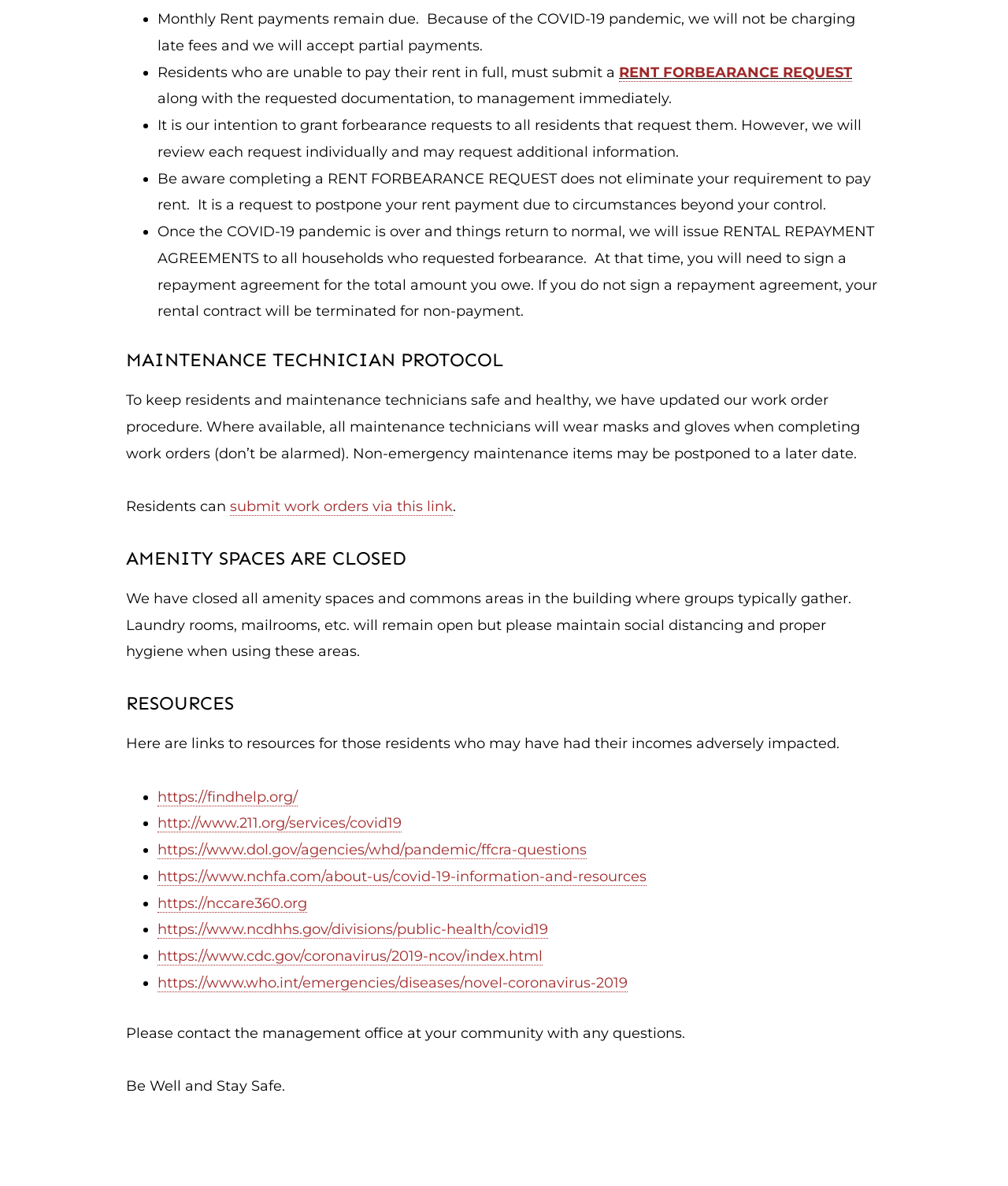Could you indicate the bounding box coordinates of the region to click in order to complete this instruction: "submit work orders via this link".

[0.228, 0.42, 0.449, 0.435]